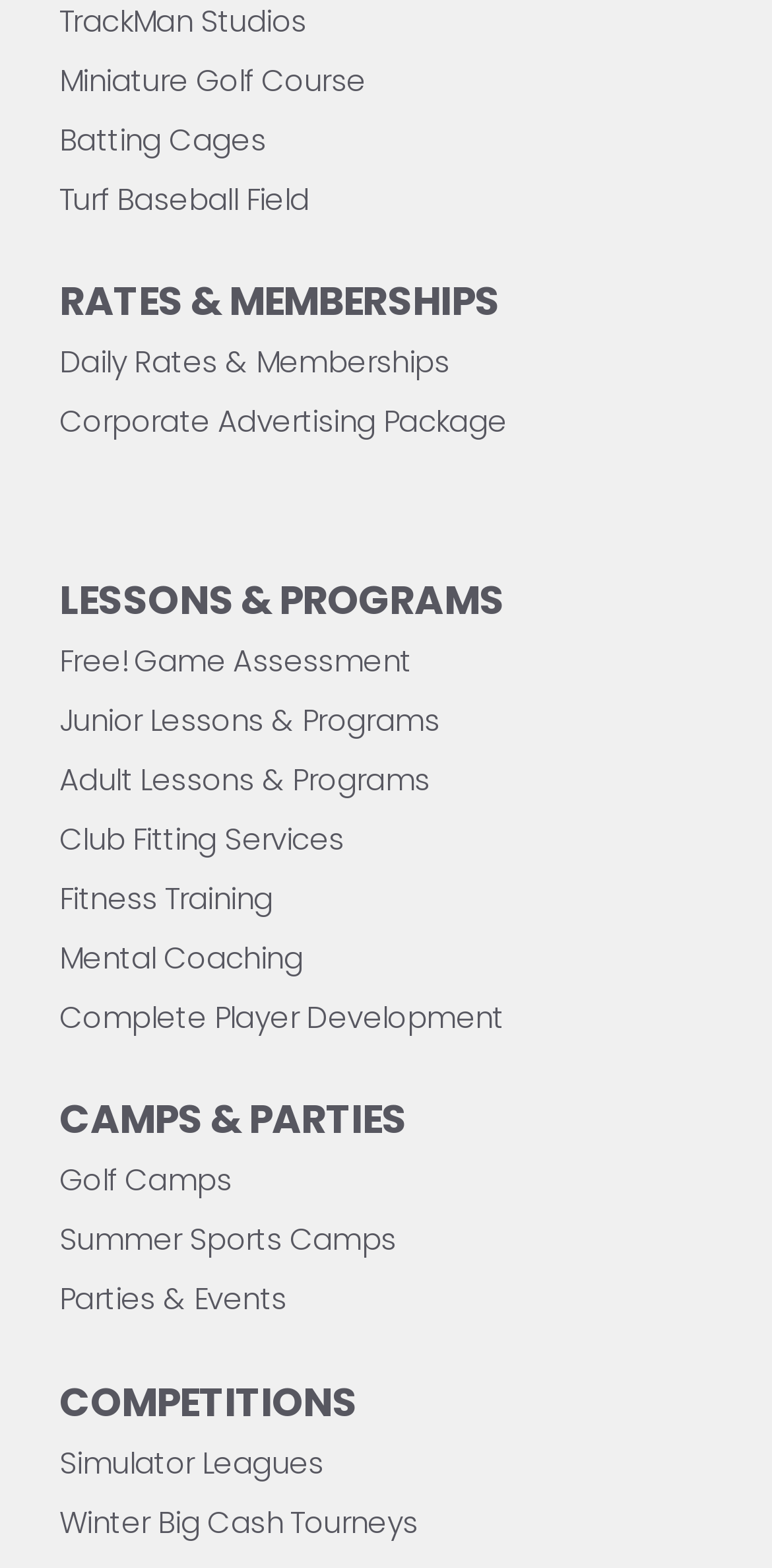How many links are under 'RATES & MEMBERSHIPS'?
Provide a fully detailed and comprehensive answer to the question.

Under the 'RATES & MEMBERSHIPS' section, I counted two links, which are 'Daily Rates & Memberships' and 'Corporate Advertising Package'.